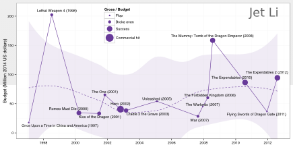Provide a single word or phrase answer to the question: 
What is the purpose of the larger circles on the graph?

Pivotal releases